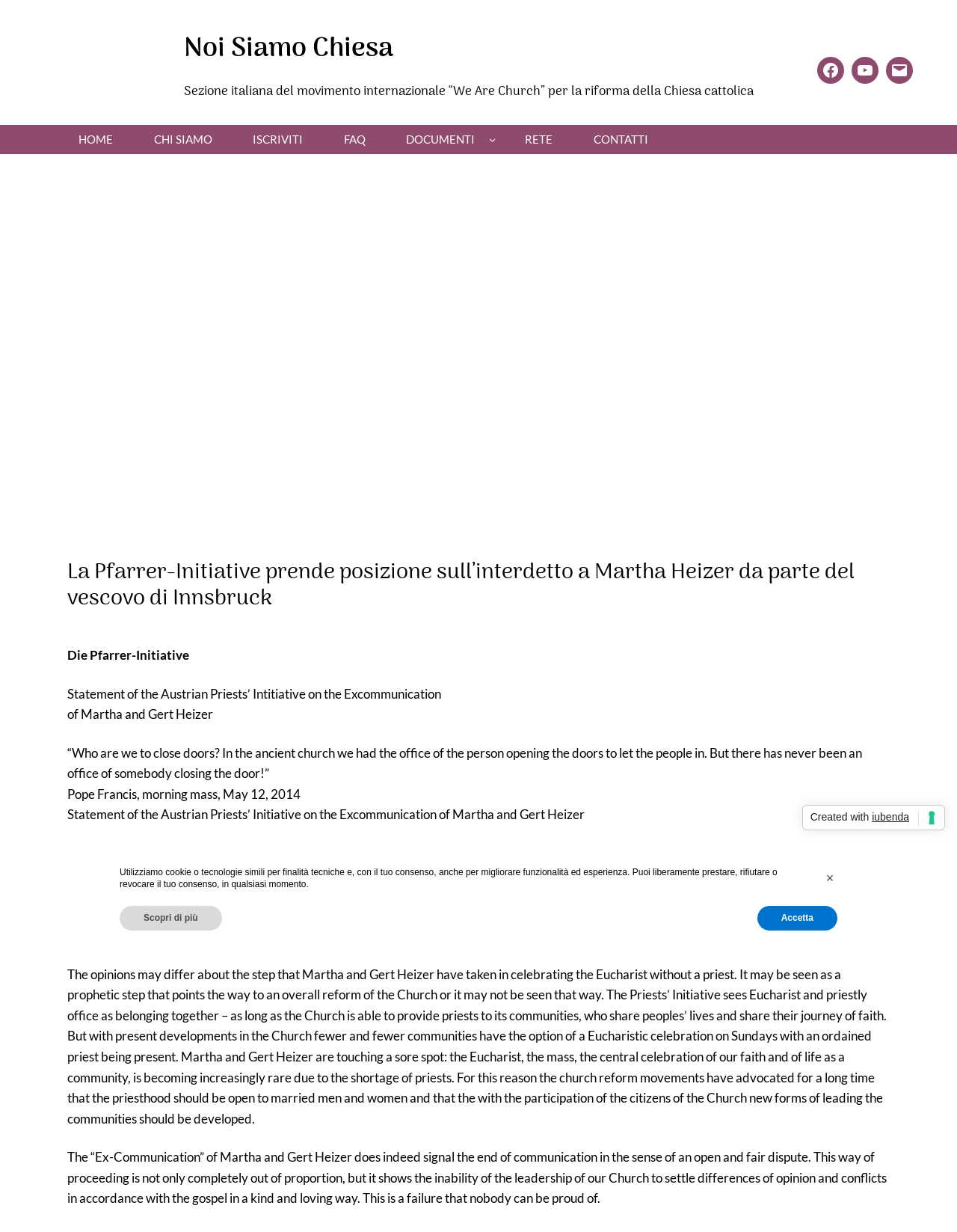Use one word or a short phrase to answer the question provided: 
What is the position of the logo?

Top left